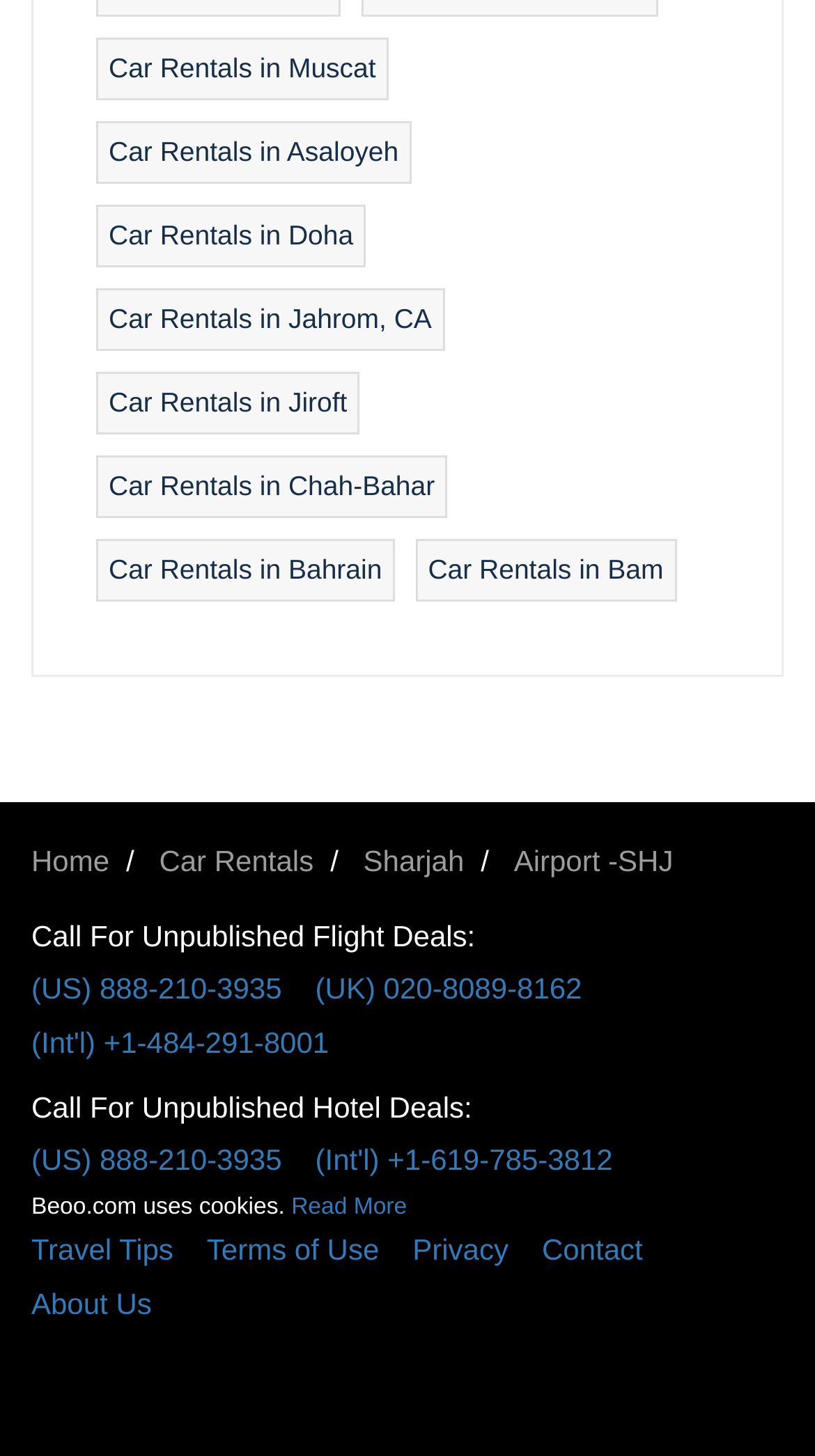What is the link to the 'About Us' page?
Give a single word or phrase answer based on the content of the image.

At the bottom of the page